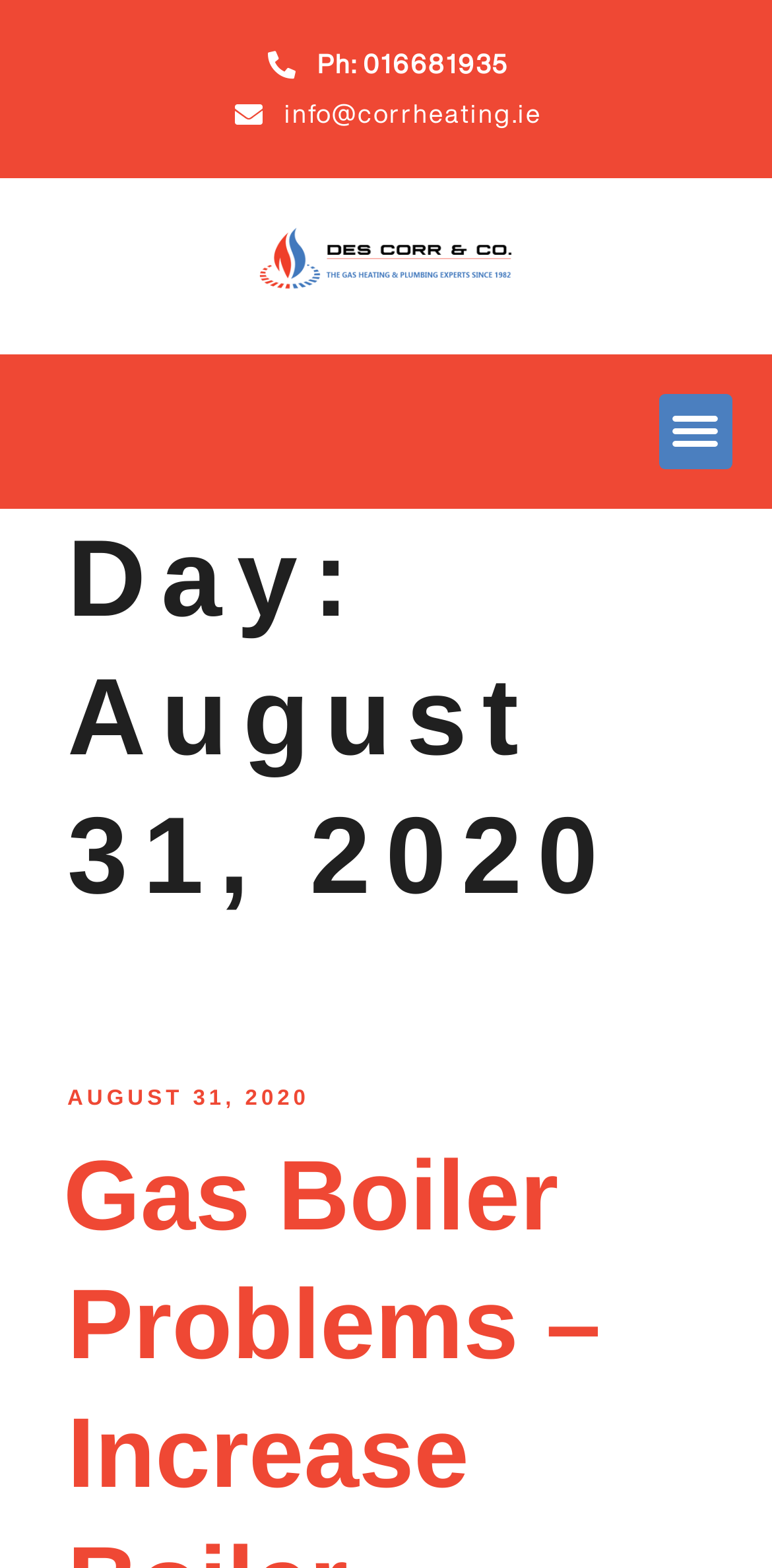What is the headline of the webpage?

Day: August 31, 2020